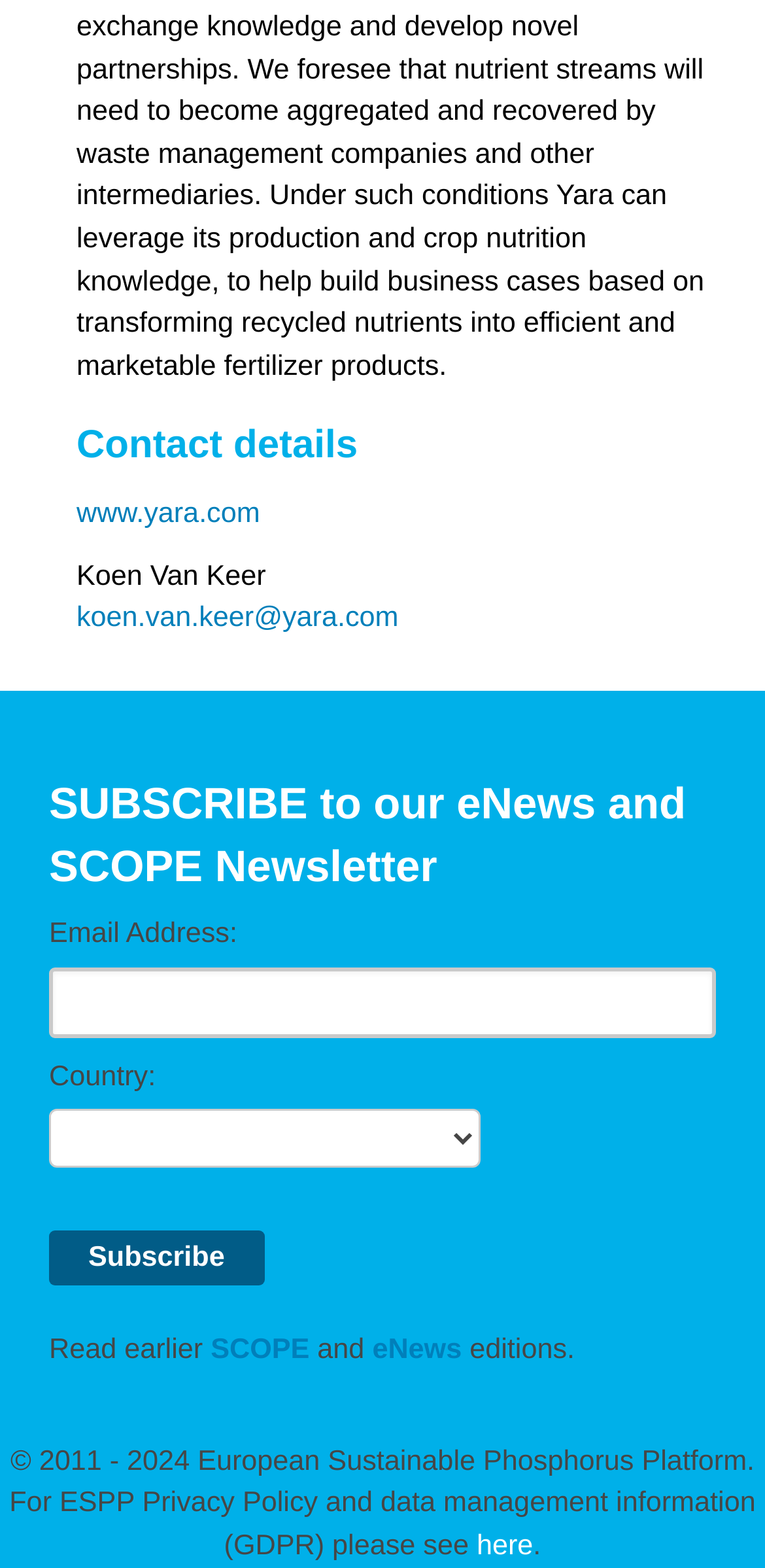Provide a short, one-word or phrase answer to the question below:
What is the purpose of the textbox?

Enter Email Address